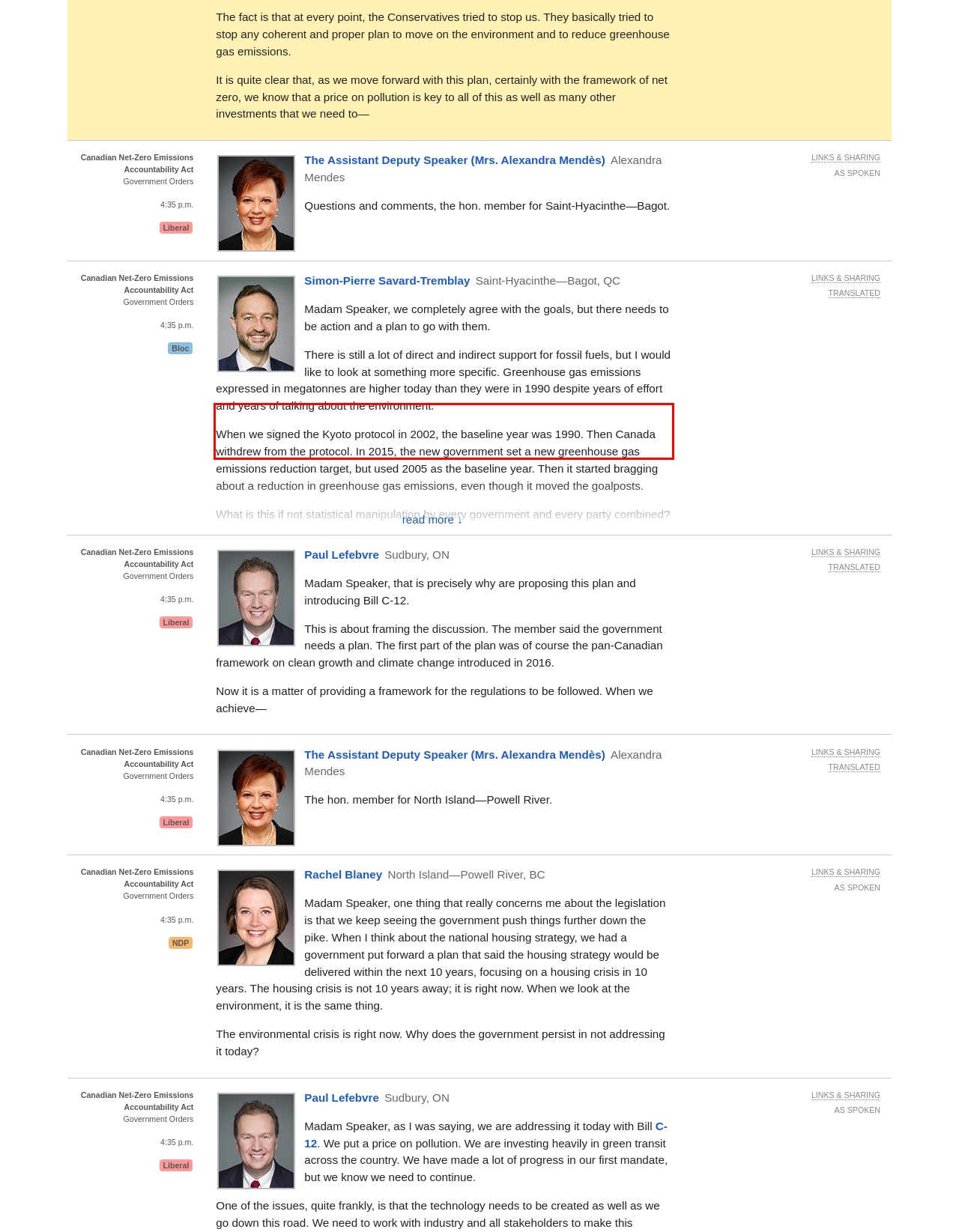Review the webpage screenshot provided, and perform OCR to extract the text from the red bounding box.

First, there are no greenhouse gas reduction targets. The government will set its own targets every five years. It already does this, but it is not working. What will it take for the government to change its method?